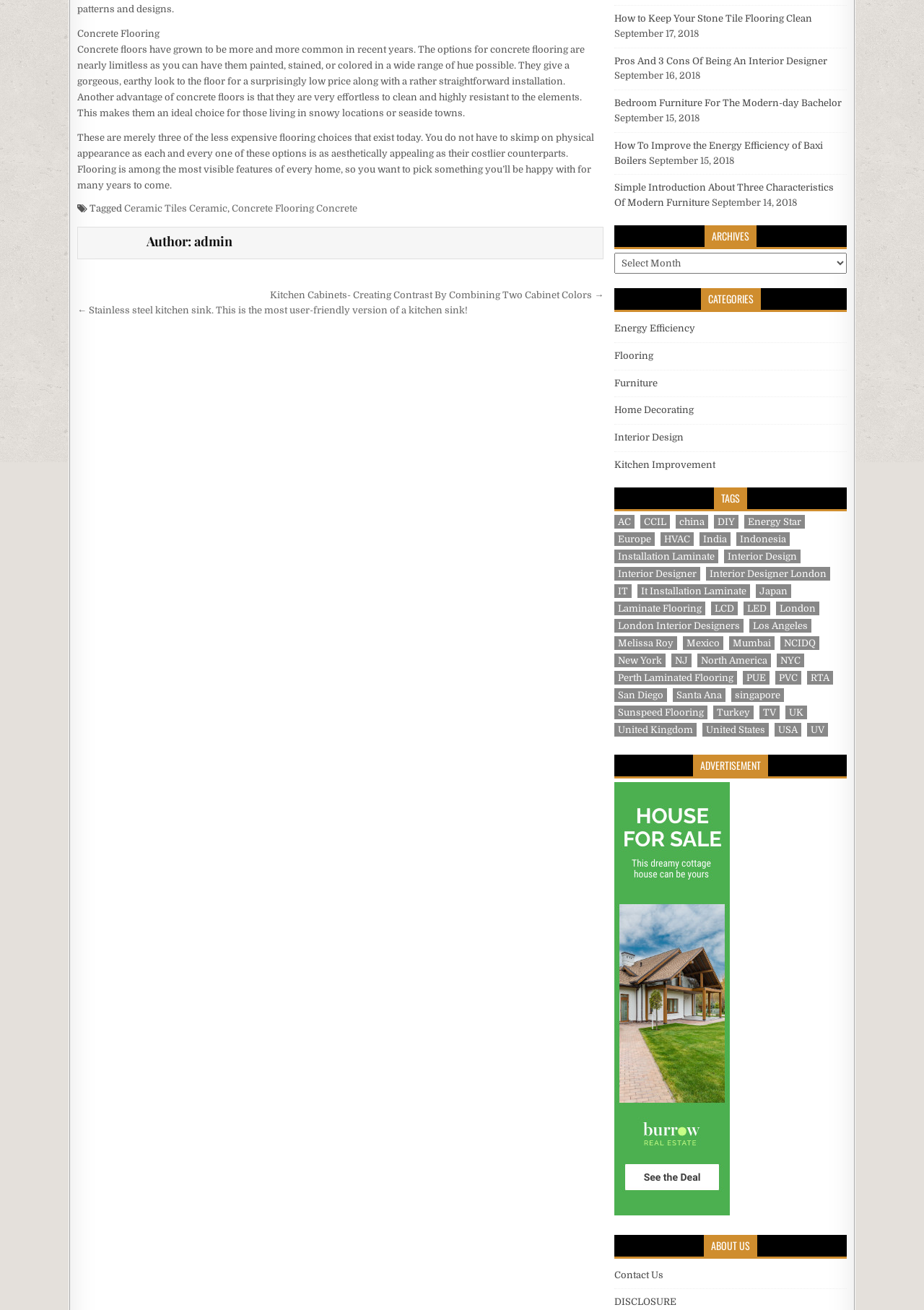Identify the bounding box for the UI element that is described as follows: "Japan".

[0.818, 0.446, 0.857, 0.456]